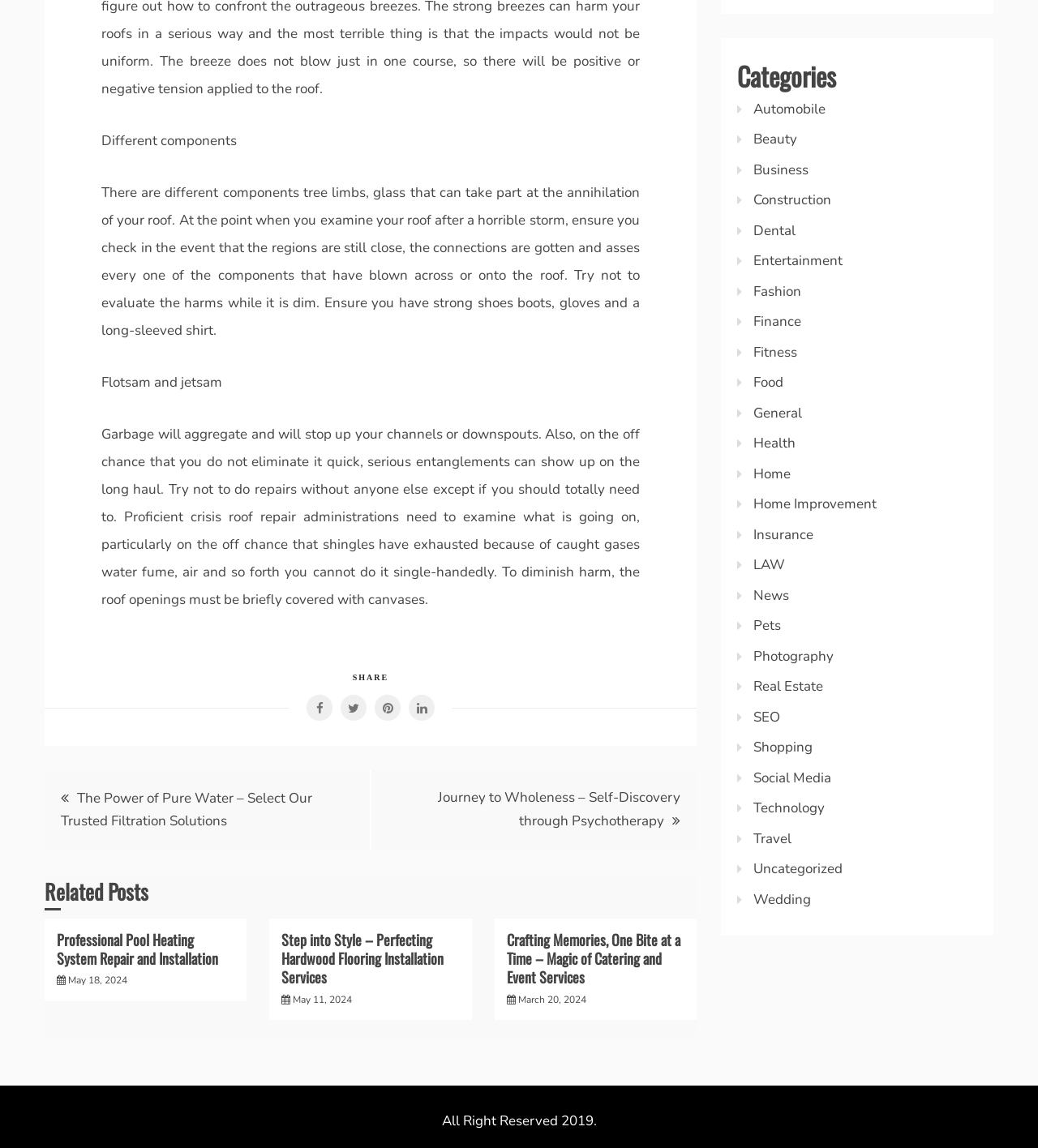Use the details in the image to answer the question thoroughly: 
What is the topic of the first paragraph?

The first paragraph starts with the sentence 'There are different components tree limbs, glass that can take part at the annihilation of your roof.' which indicates that the topic is about the components of a roof.